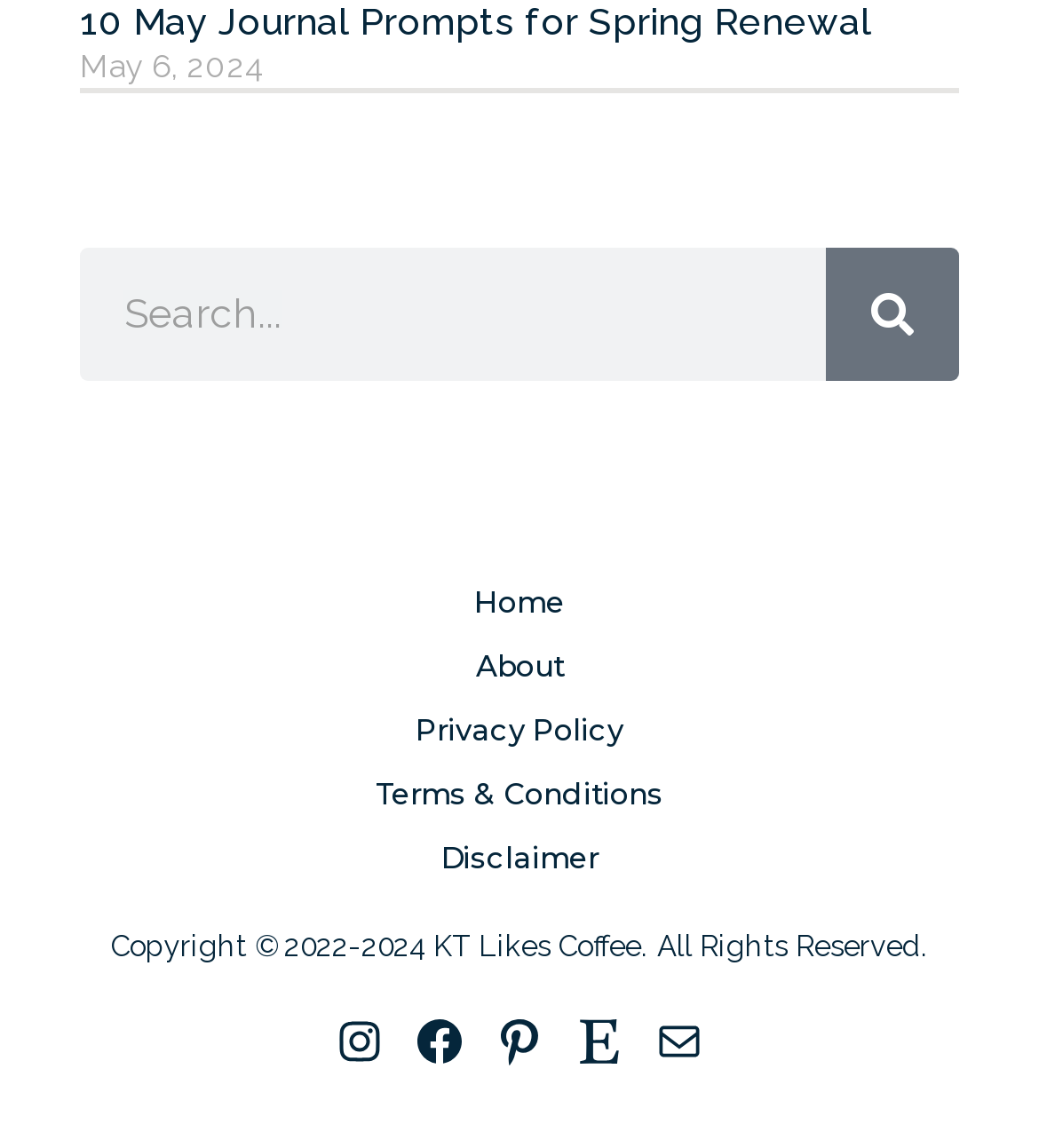Please identify the bounding box coordinates of the clickable area that will allow you to execute the instruction: "Read the journal prompts for spring renewal".

[0.077, 0.0, 0.838, 0.037]